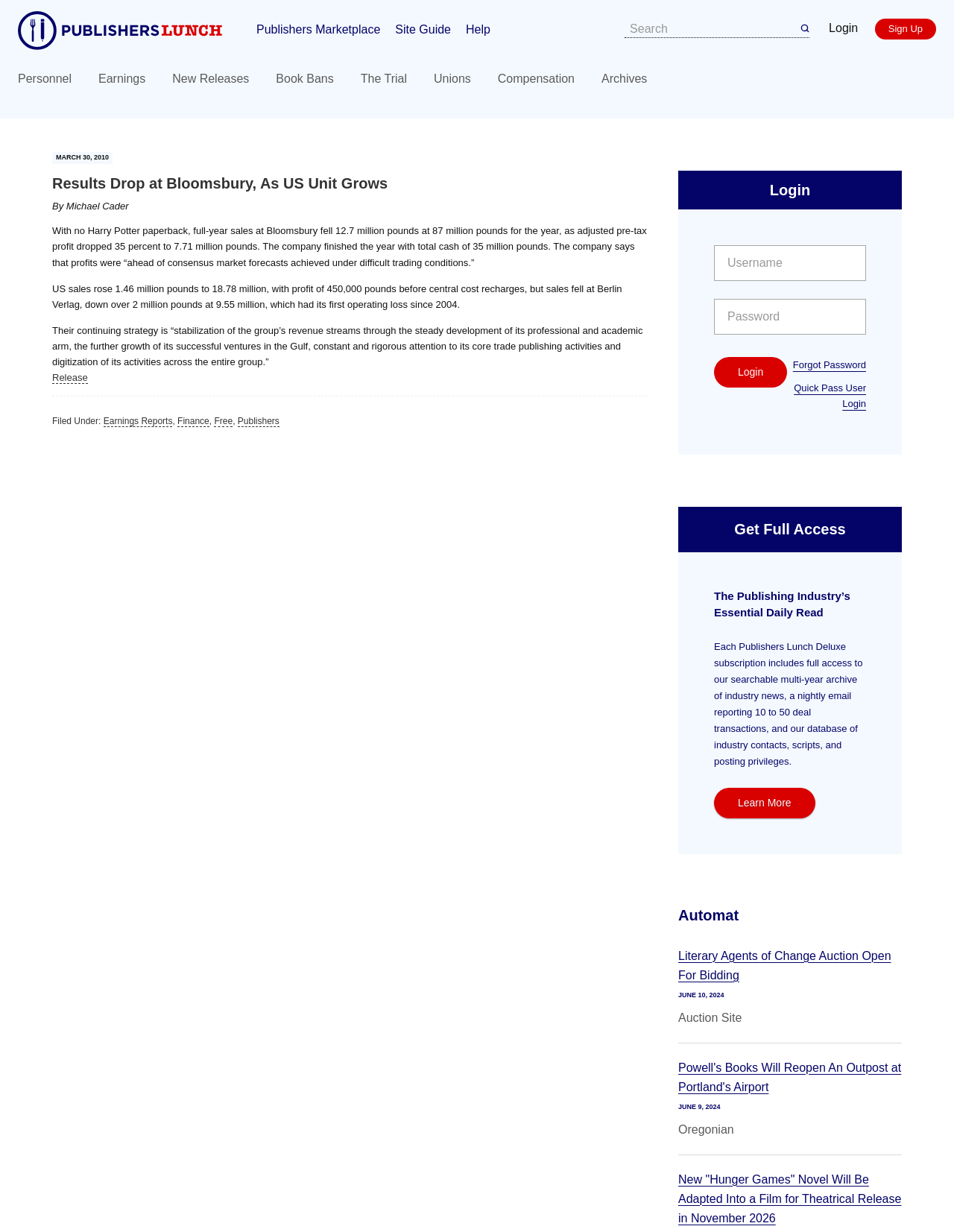Identify the bounding box coordinates of the region that needs to be clicked to carry out this instruction: "Learn more about Publishers Lunch Deluxe subscription". Provide these coordinates as four float numbers ranging from 0 to 1, i.e., [left, top, right, bottom].

[0.748, 0.639, 0.854, 0.664]